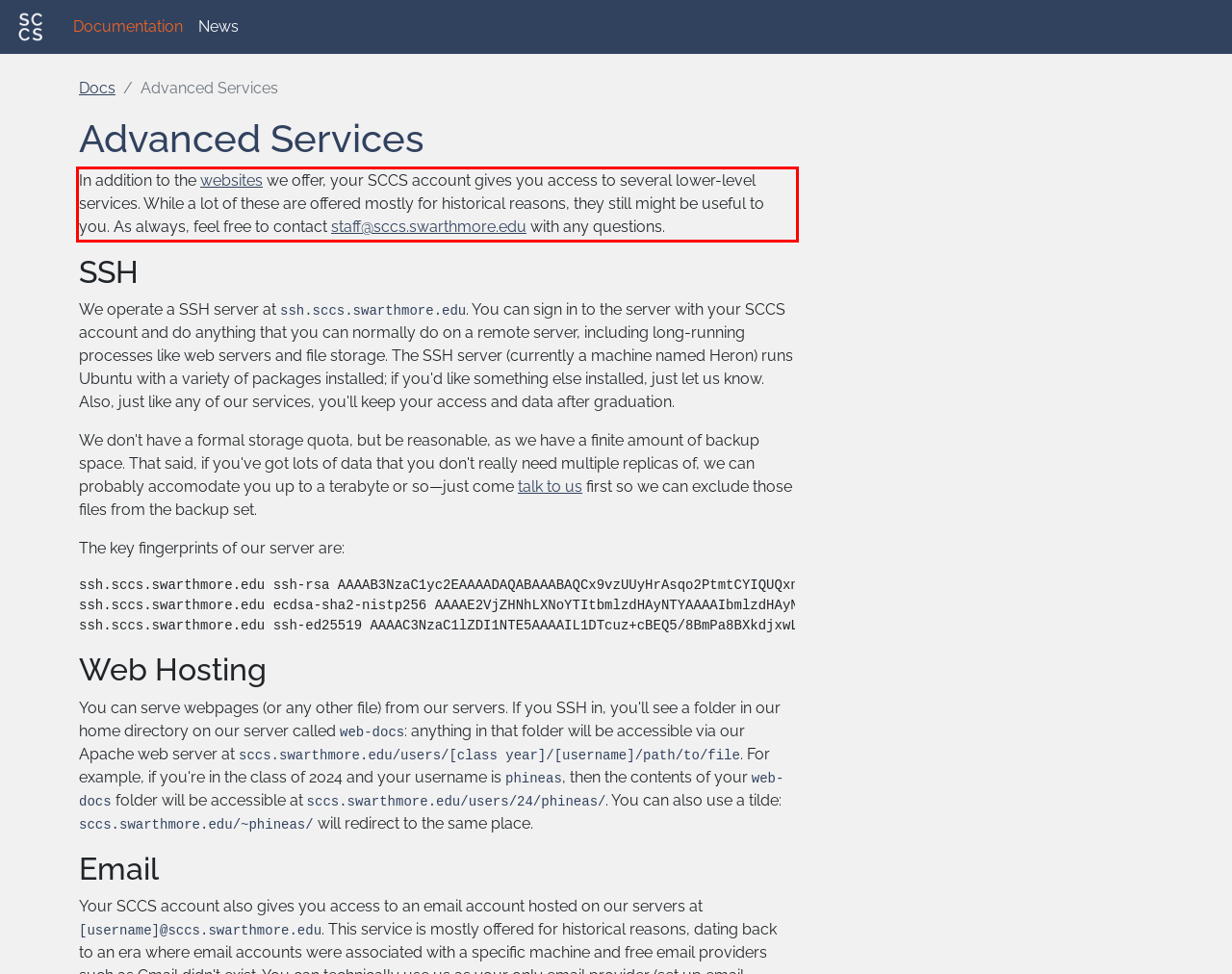Please identify and extract the text content from the UI element encased in a red bounding box on the provided webpage screenshot.

In addition to the websites we offer, your SCCS account gives you access to several lower-level services. While a lot of these are offered mostly for historical reasons, they still might be useful to you. As always, feel free to contact staff@sccs.swarthmore.edu with any questions.